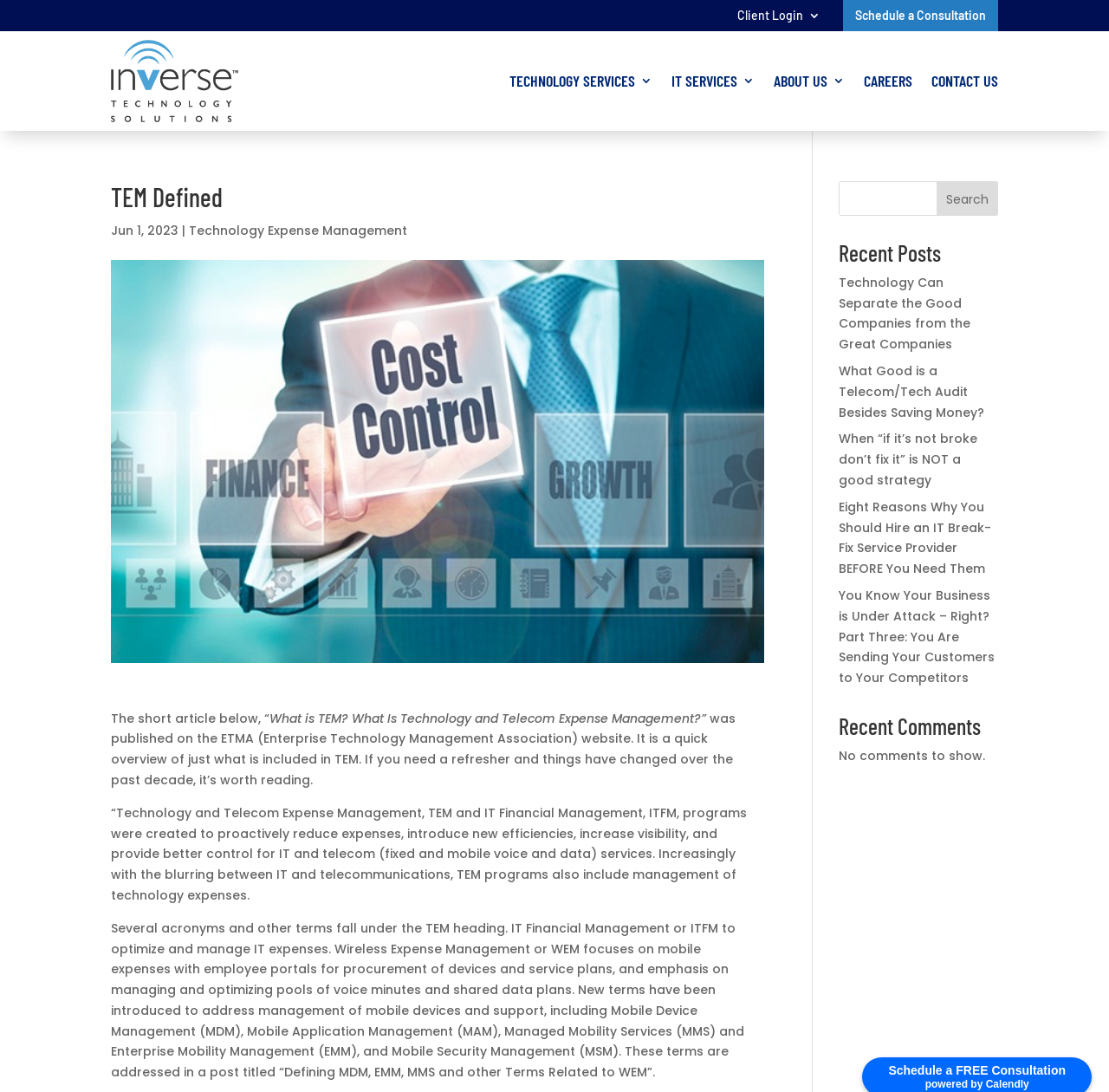What is the title of the first recent post on the webpage?
Refer to the image and answer the question using a single word or phrase.

Technology Can Separate the Good Companies from the Great Companies